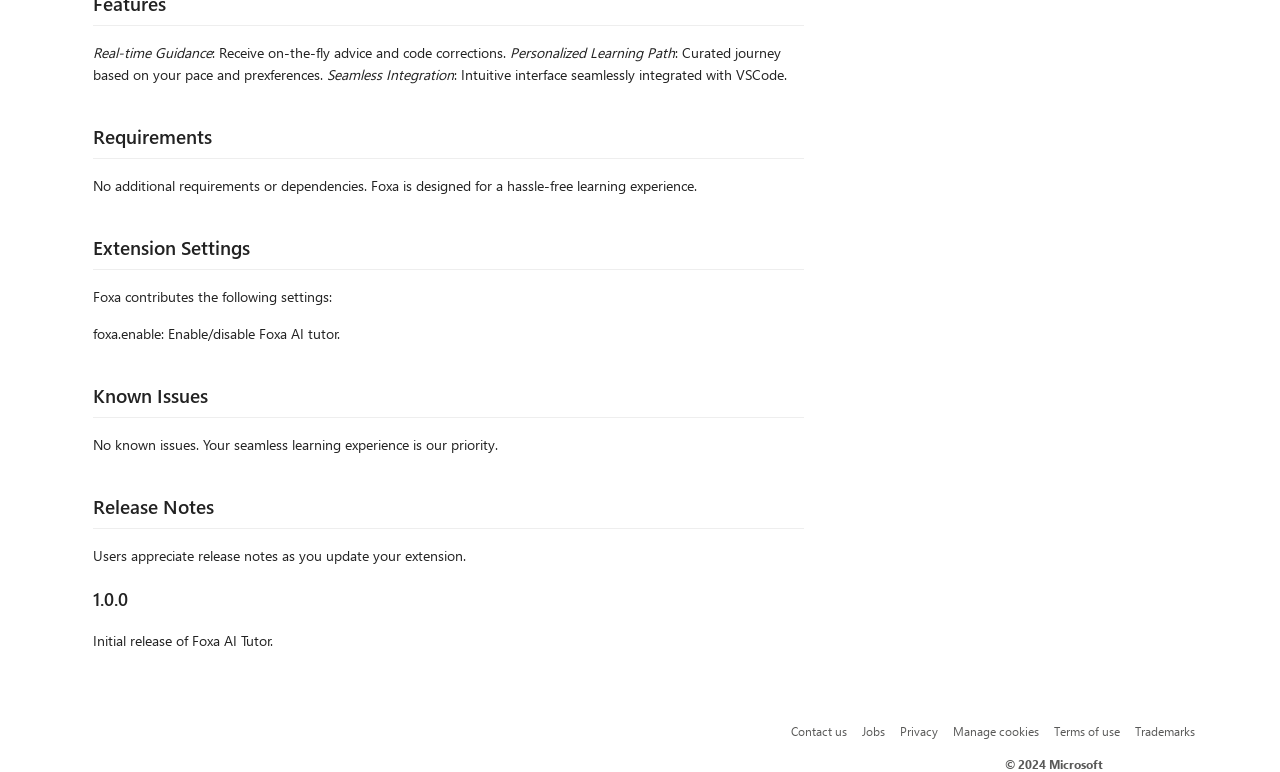From the screenshot, find the bounding box of the UI element matching this description: "Manage cookies". Supply the bounding box coordinates in the form [left, top, right, bottom], each a float between 0 and 1.

[0.745, 0.937, 0.812, 0.958]